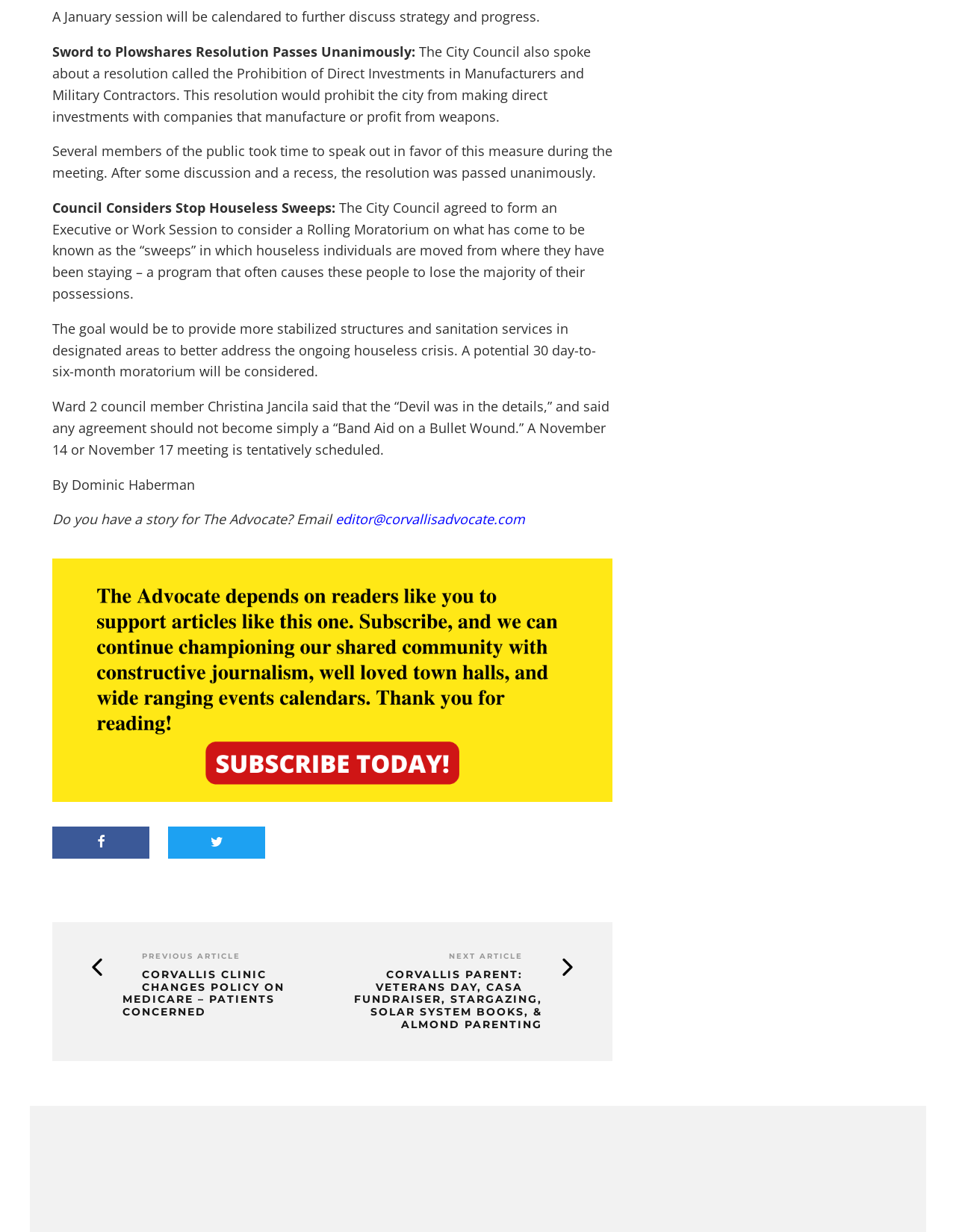Give a one-word or short-phrase answer to the following question: 
What is the goal of the Rolling Moratorium on houseless sweeps?

Provide stabilized structures and sanitation services